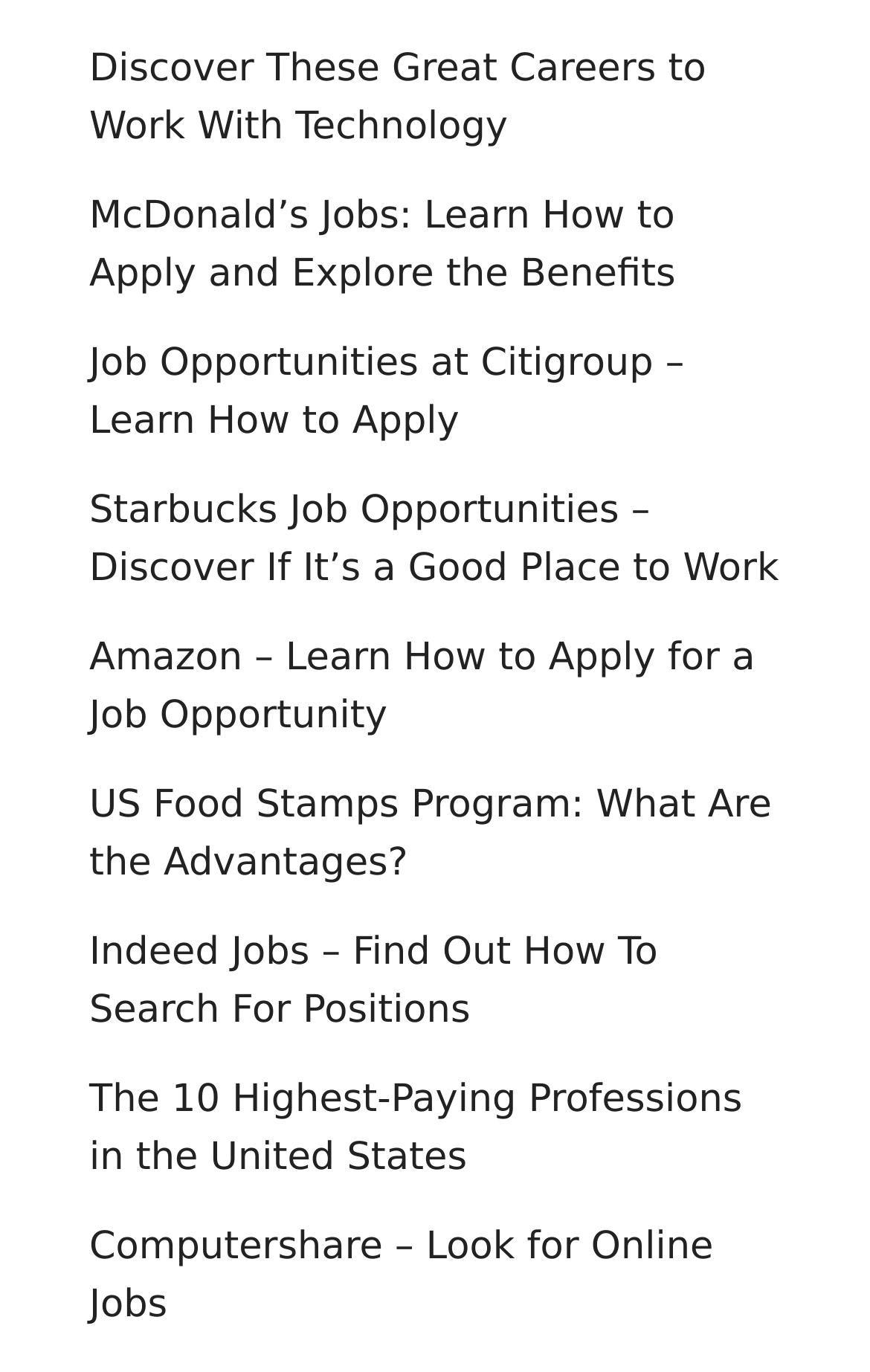Locate the coordinates of the bounding box for the clickable region that fulfills this instruction: "Look for online jobs at Computershare".

[0.103, 0.893, 0.82, 0.967]